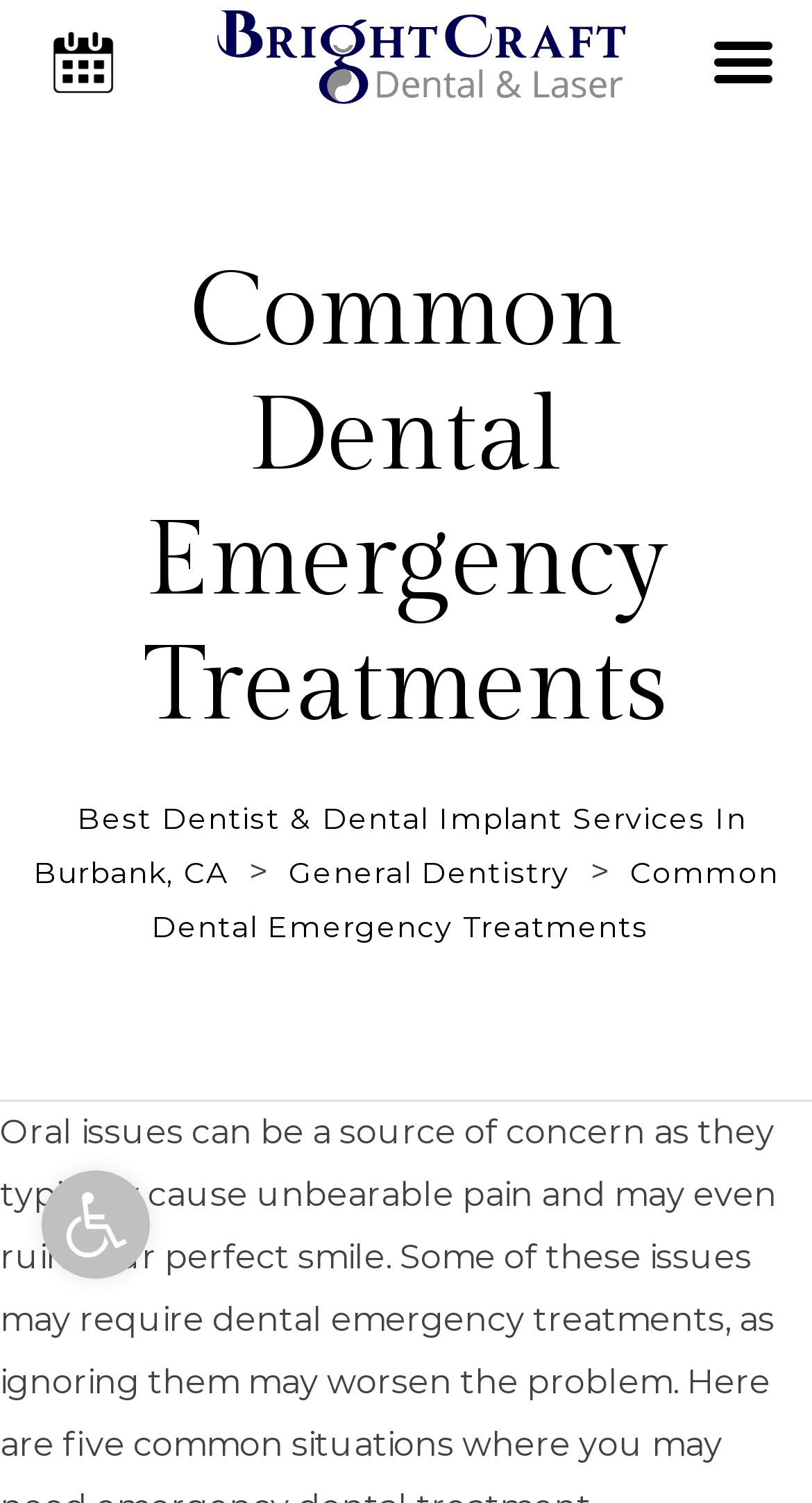What is the purpose of the button at the bottom of the page?
Please ensure your answer is as detailed and informative as possible.

By looking at the button at the bottom of the page, I can see the text 'Open toolbar Accessibility Tools' and an image of 'Accessibility Tools'. This suggests that the purpose of the button is to open a toolbar for accessibility tools.